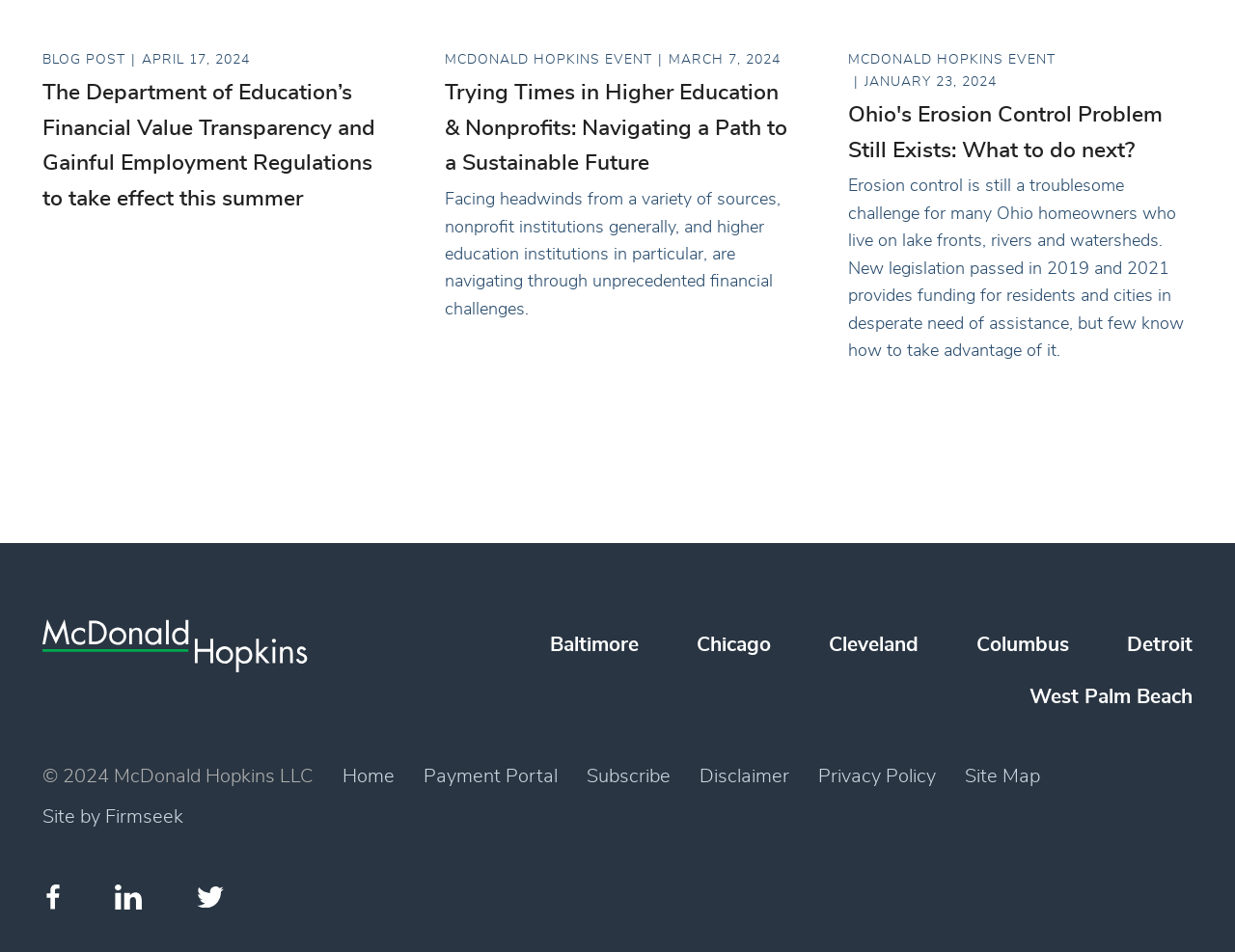Please identify the bounding box coordinates of the element's region that needs to be clicked to fulfill the following instruction: "View the McDonald Hopkins event on Trying Times in Higher Education & Nonprofits". The bounding box coordinates should consist of four float numbers between 0 and 1, i.e., [left, top, right, bottom].

[0.36, 0.05, 0.64, 0.34]